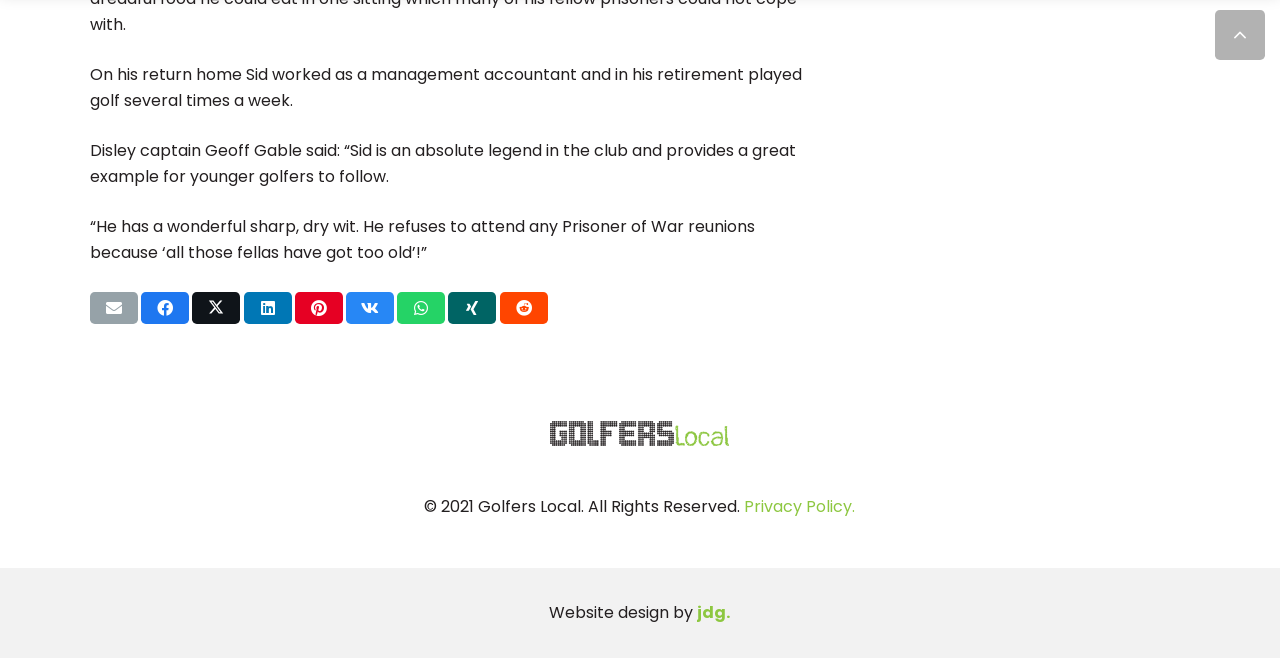Identify the bounding box coordinates of the part that should be clicked to carry out this instruction: "Email this article".

[0.07, 0.443, 0.108, 0.492]